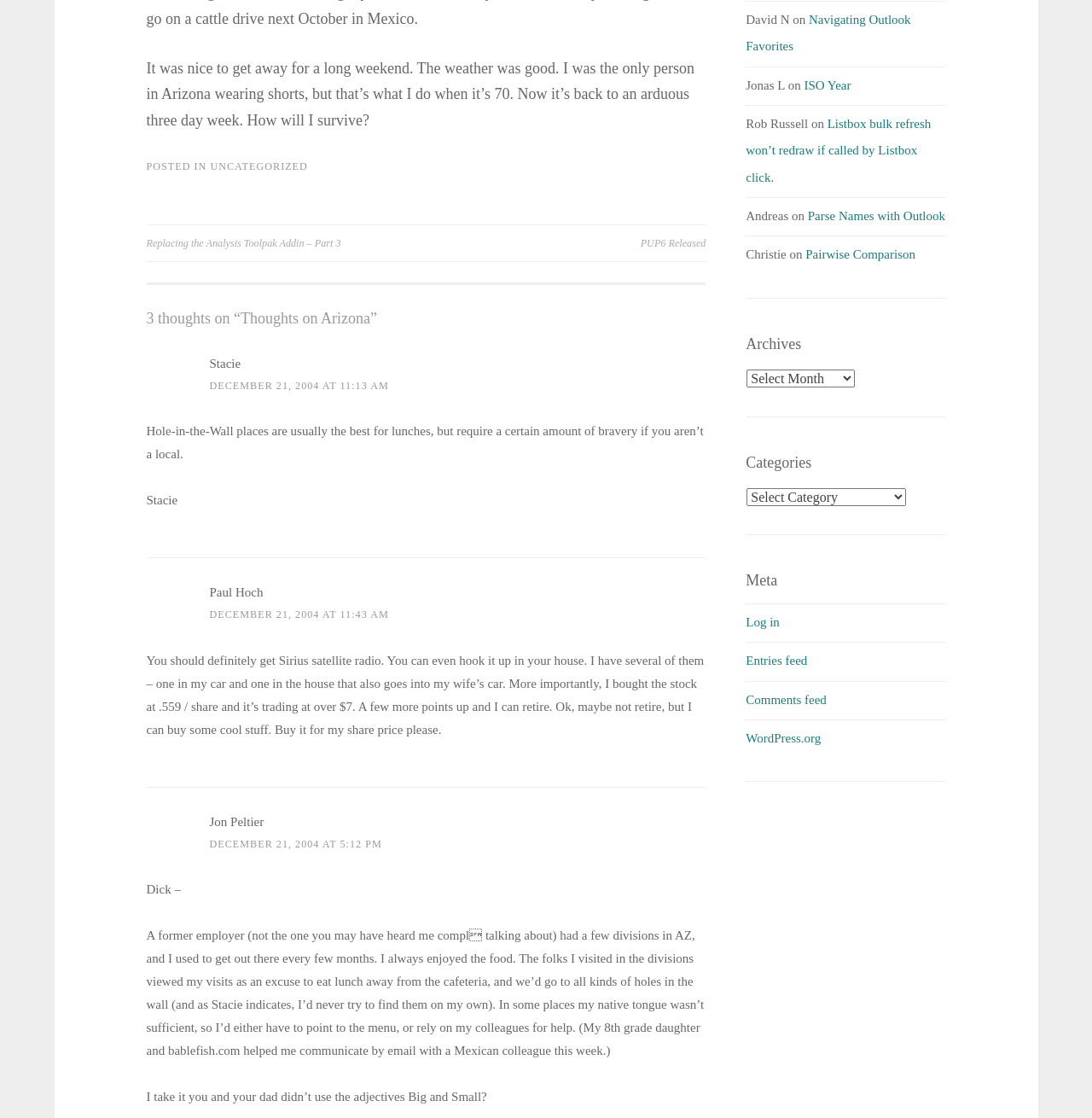Please locate the clickable area by providing the bounding box coordinates to follow this instruction: "Read the post from Stacie".

[0.192, 0.319, 0.22, 0.331]